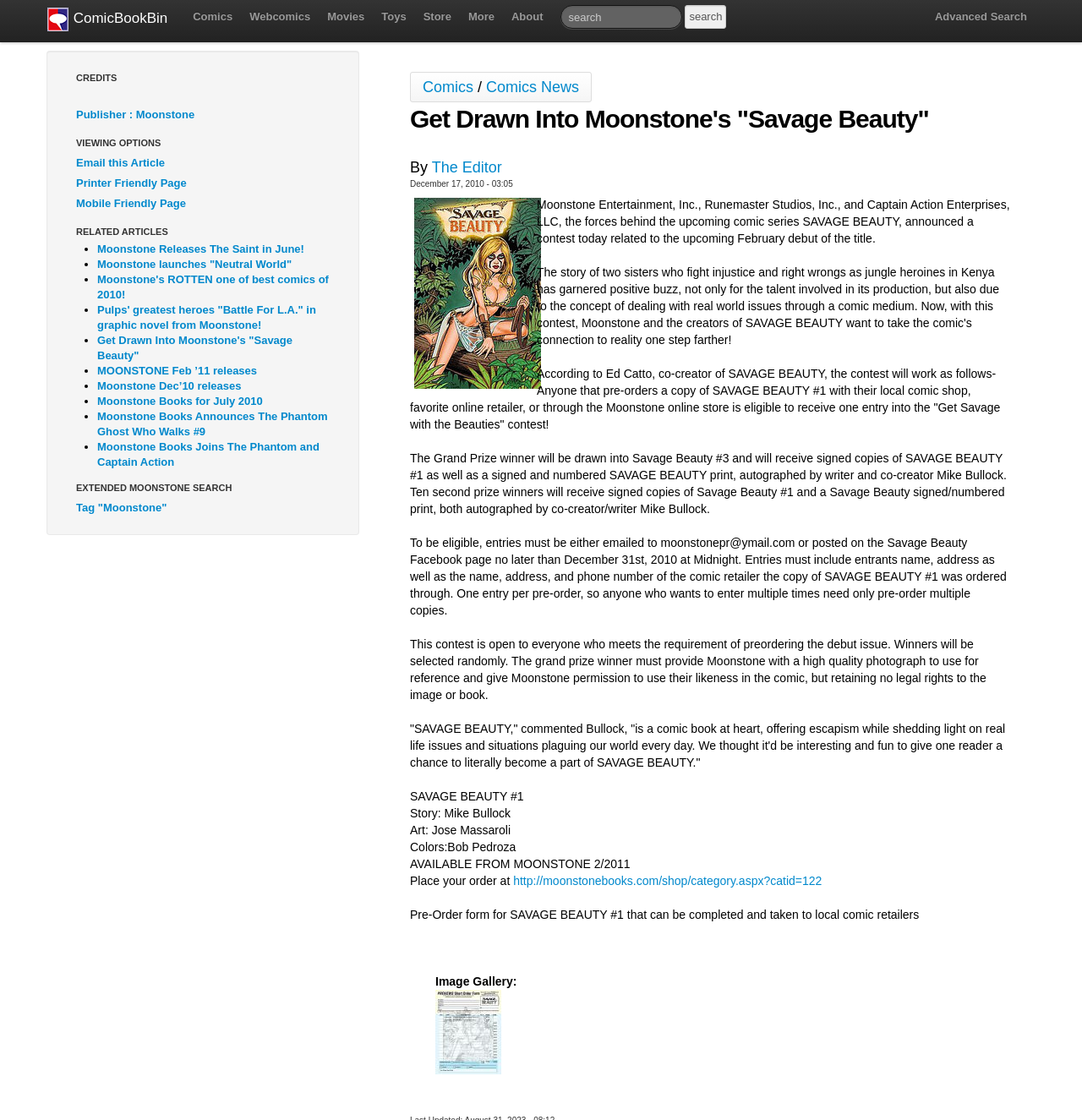Answer with a single word or phrase: 
What is the release date of Savage Beauty #1?

February 2011